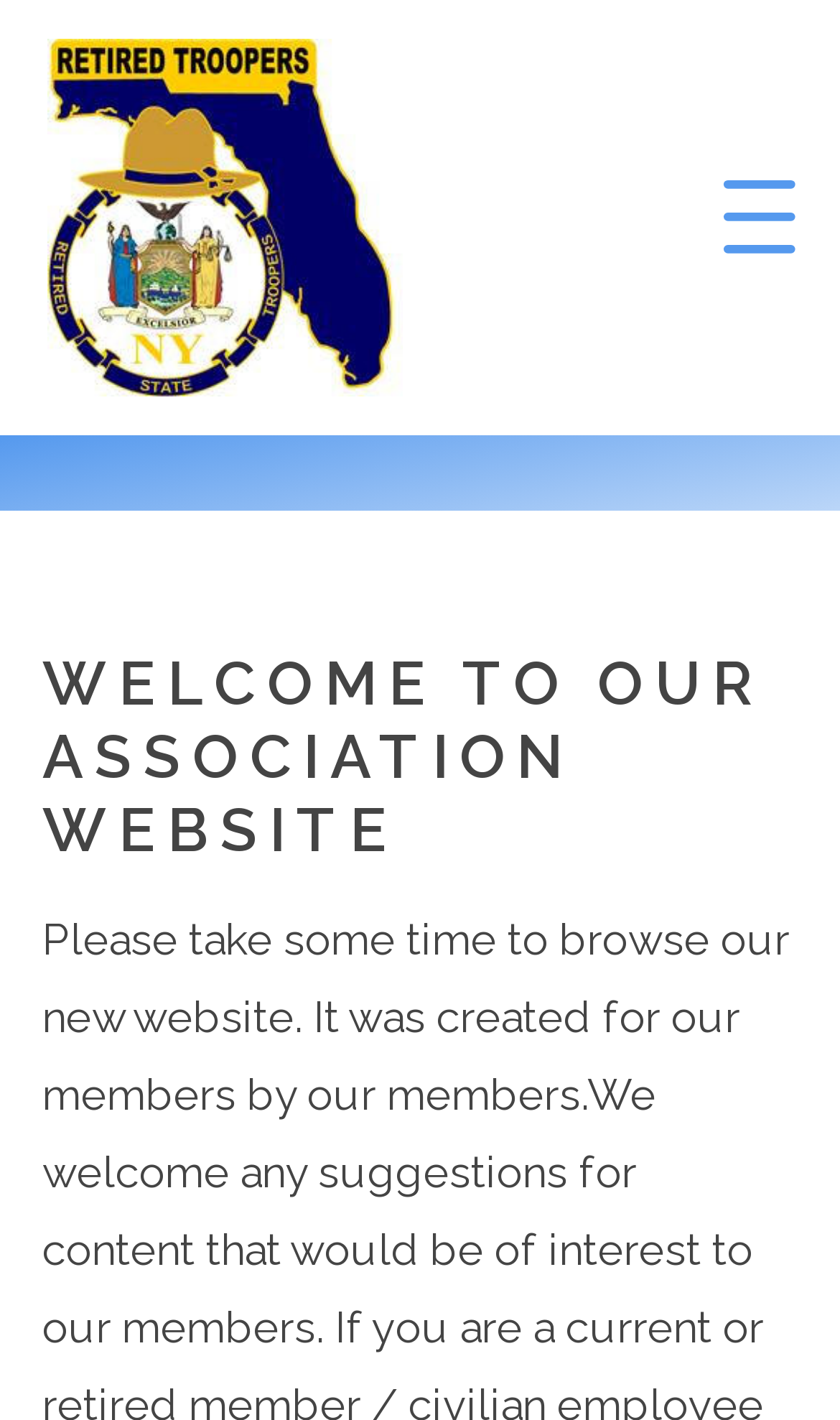Locate the bounding box coordinates of the element that should be clicked to execute the following instruction: "browse photo gallery".

[0.05, 0.872, 0.86, 0.934]